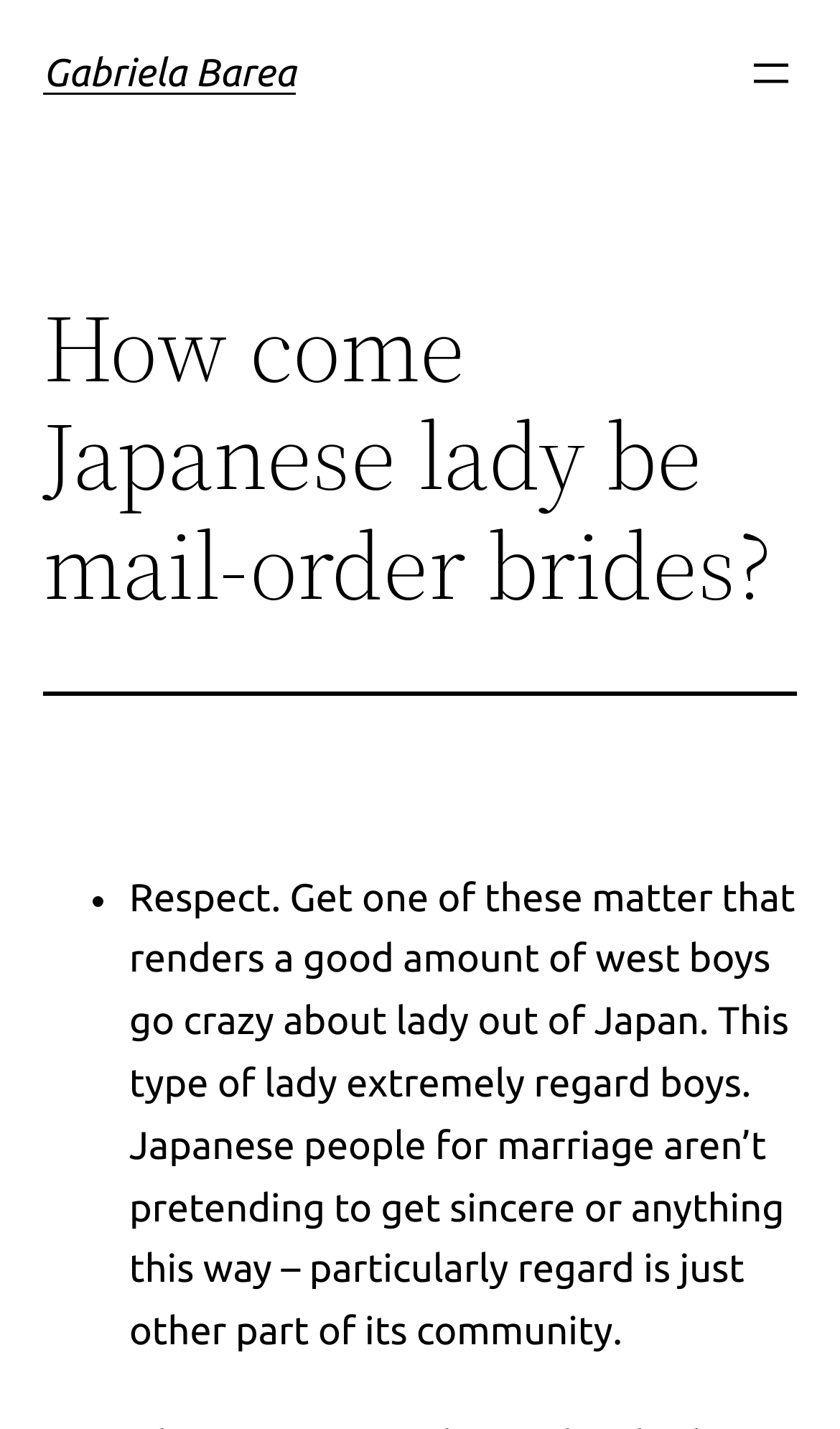Utilize the details in the image to thoroughly answer the following question: What is the author's name?

The author's name is mentioned in the heading element at the top of the webpage, which is 'Gabriela Barea'. This is also a link, indicating that it may lead to more information about the author.